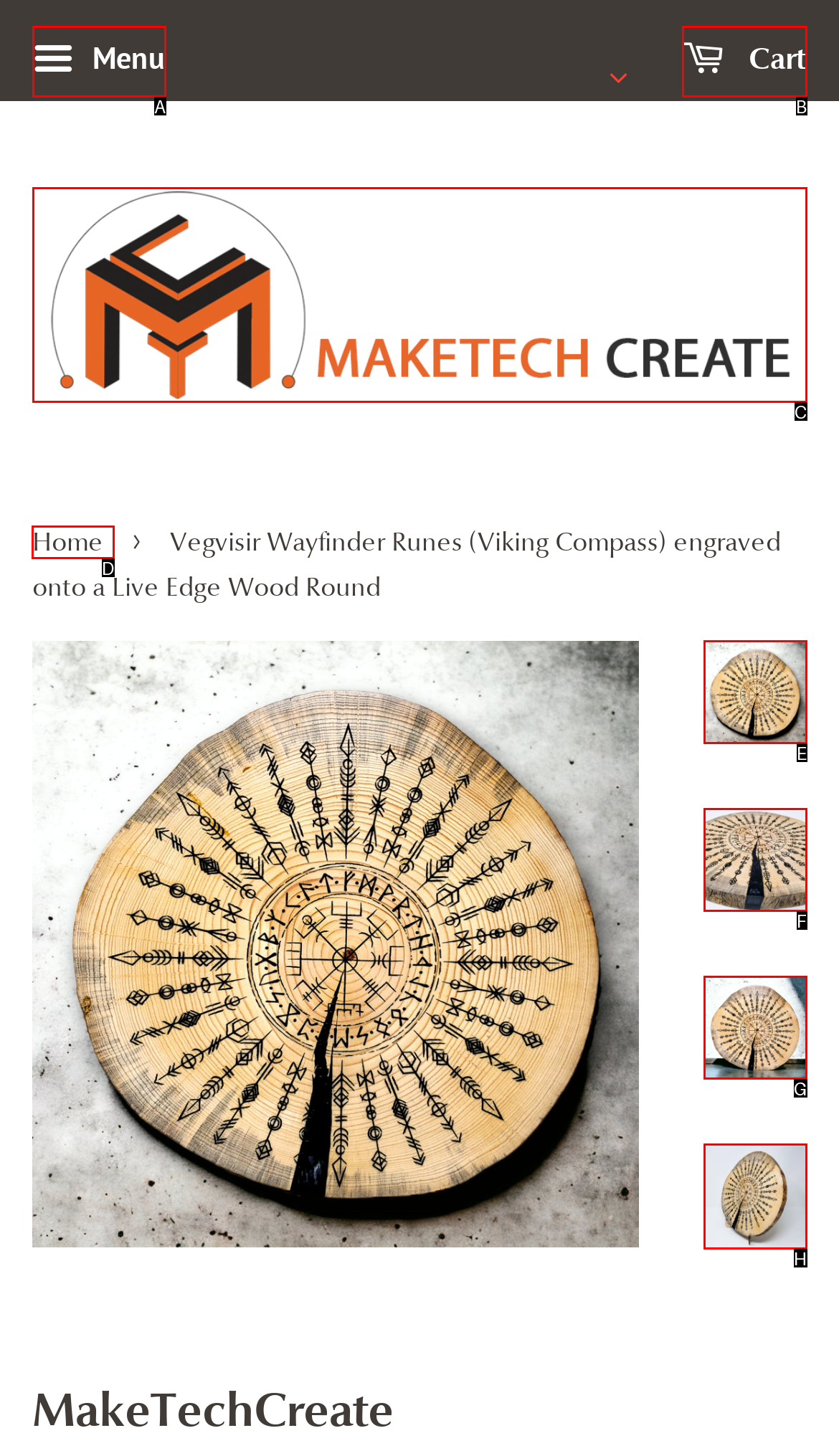Identify which lettered option completes the task: Navigate to home page. Provide the letter of the correct choice.

D